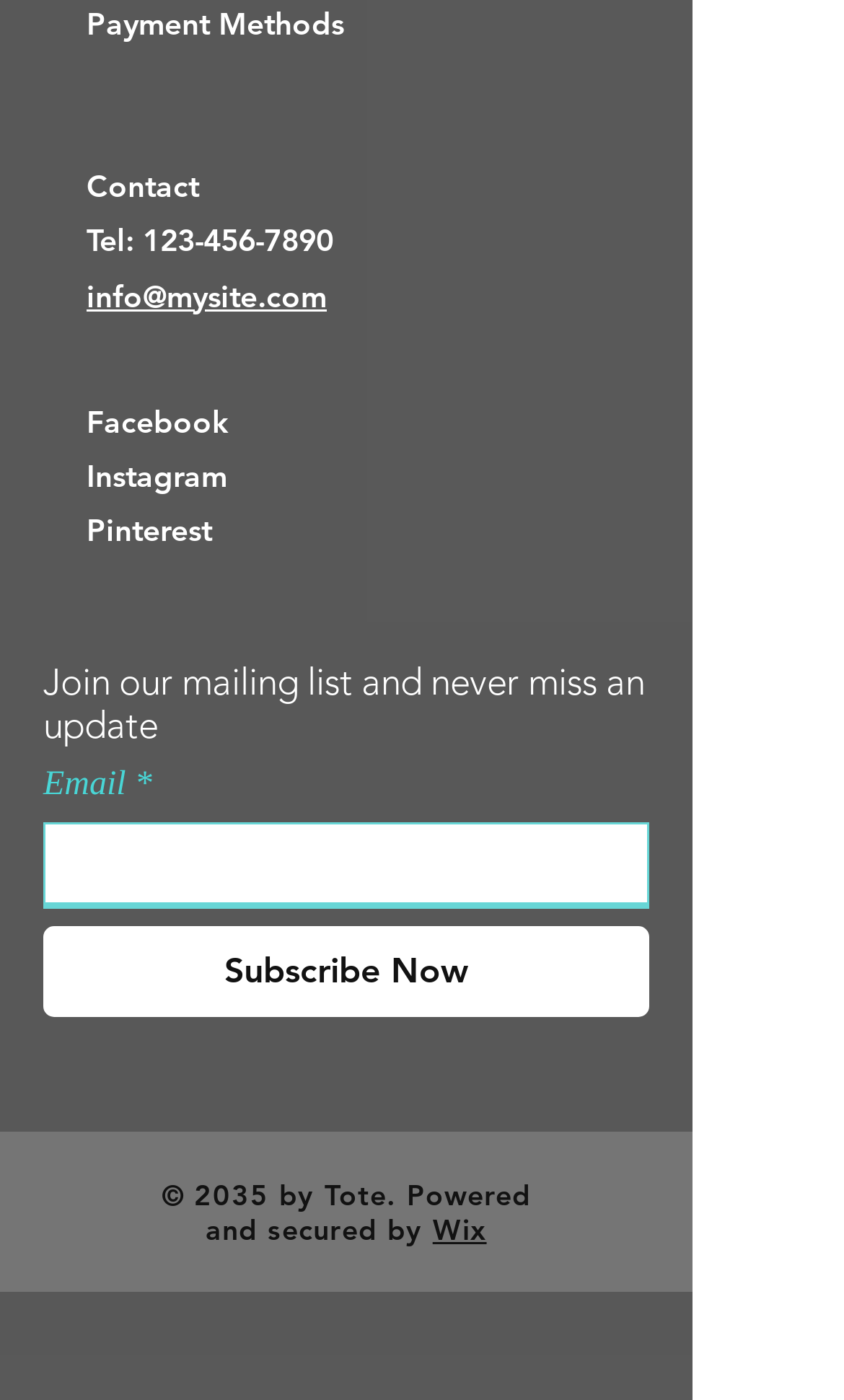What is the copyright year?
From the screenshot, provide a brief answer in one word or phrase.

2035